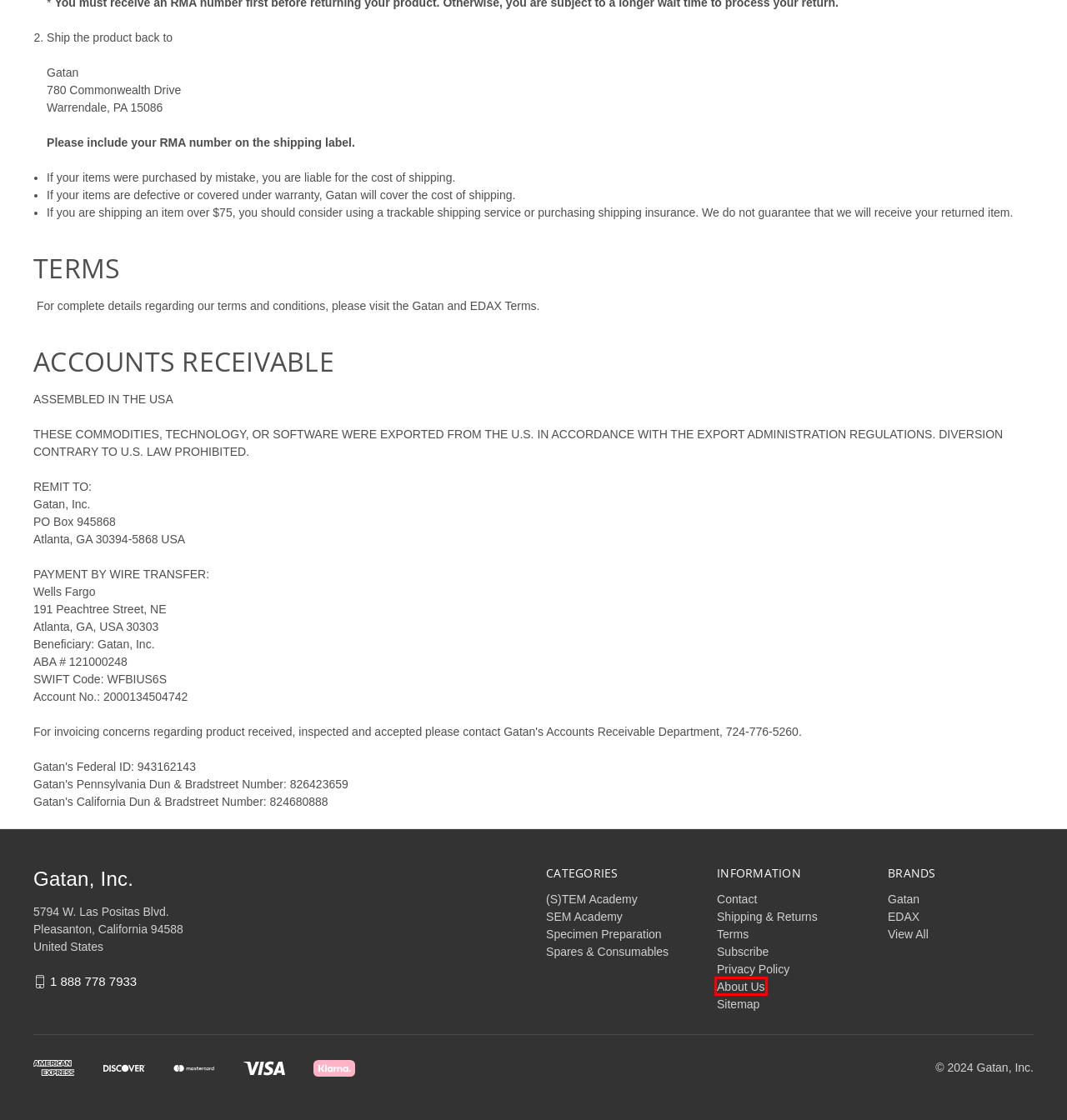Review the screenshot of a webpage that includes a red bounding box. Choose the most suitable webpage description that matches the new webpage after clicking the element within the red bounding box. Here are the candidates:
A. (S)TEM Academy - Gatan, Inc.
B. Spares & Consumables - Page 1 - Gatan, Inc.
C. About Us | Gatan & EDAX
D. Contact Us | Gatan & EDAX
E. Gatan, Inc. Brands
F. Trainings | Gatan & EDAX
G. EDAX Products - Gatan, Inc.
H. Gatan Products - Gatan, Inc.

C